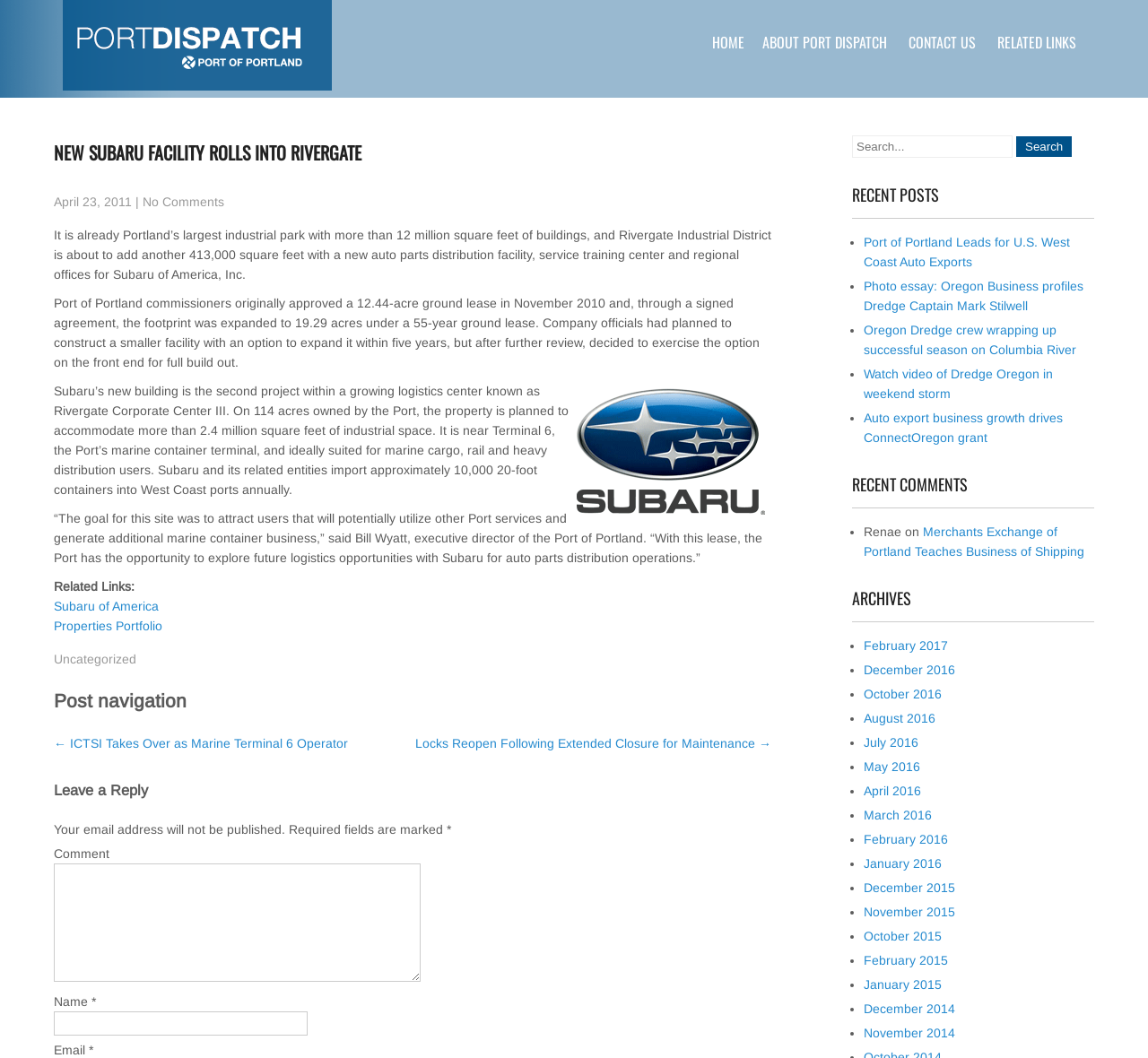Given the description: "No Comments", determine the bounding box coordinates of the UI element. The coordinates should be formatted as four float numbers between 0 and 1, [left, top, right, bottom].

[0.124, 0.184, 0.195, 0.197]